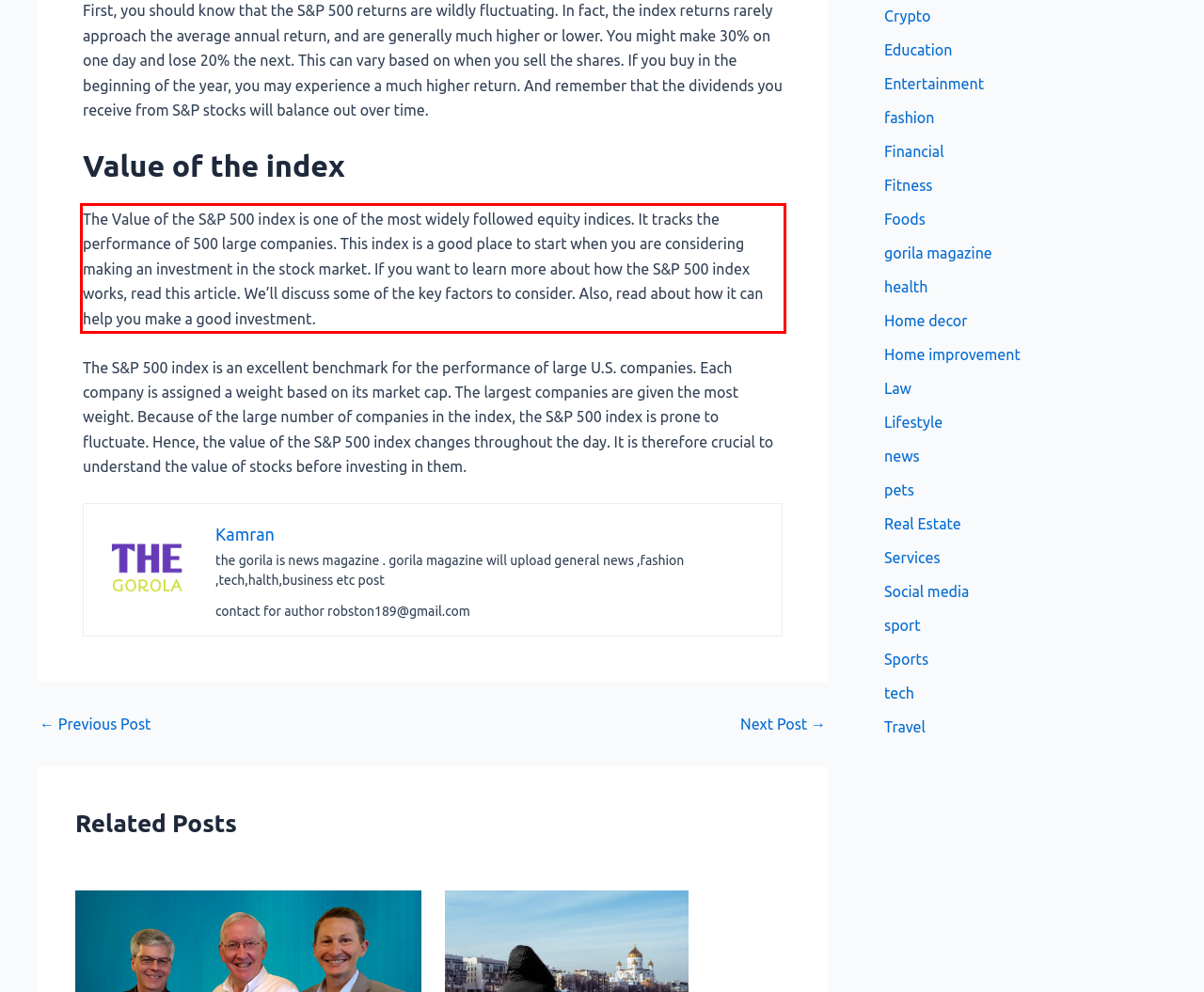By examining the provided screenshot of a webpage, recognize the text within the red bounding box and generate its text content.

The Value of the S&P 500 index is one of the most widely followed equity indices. It tracks the performance of 500 large companies. This index is a good place to start when you are considering making an investment in the stock market. If you want to learn more about how the S&P 500 index works, read this article. We’ll discuss some of the key factors to consider. Also, read about how it can help you make a good investment.